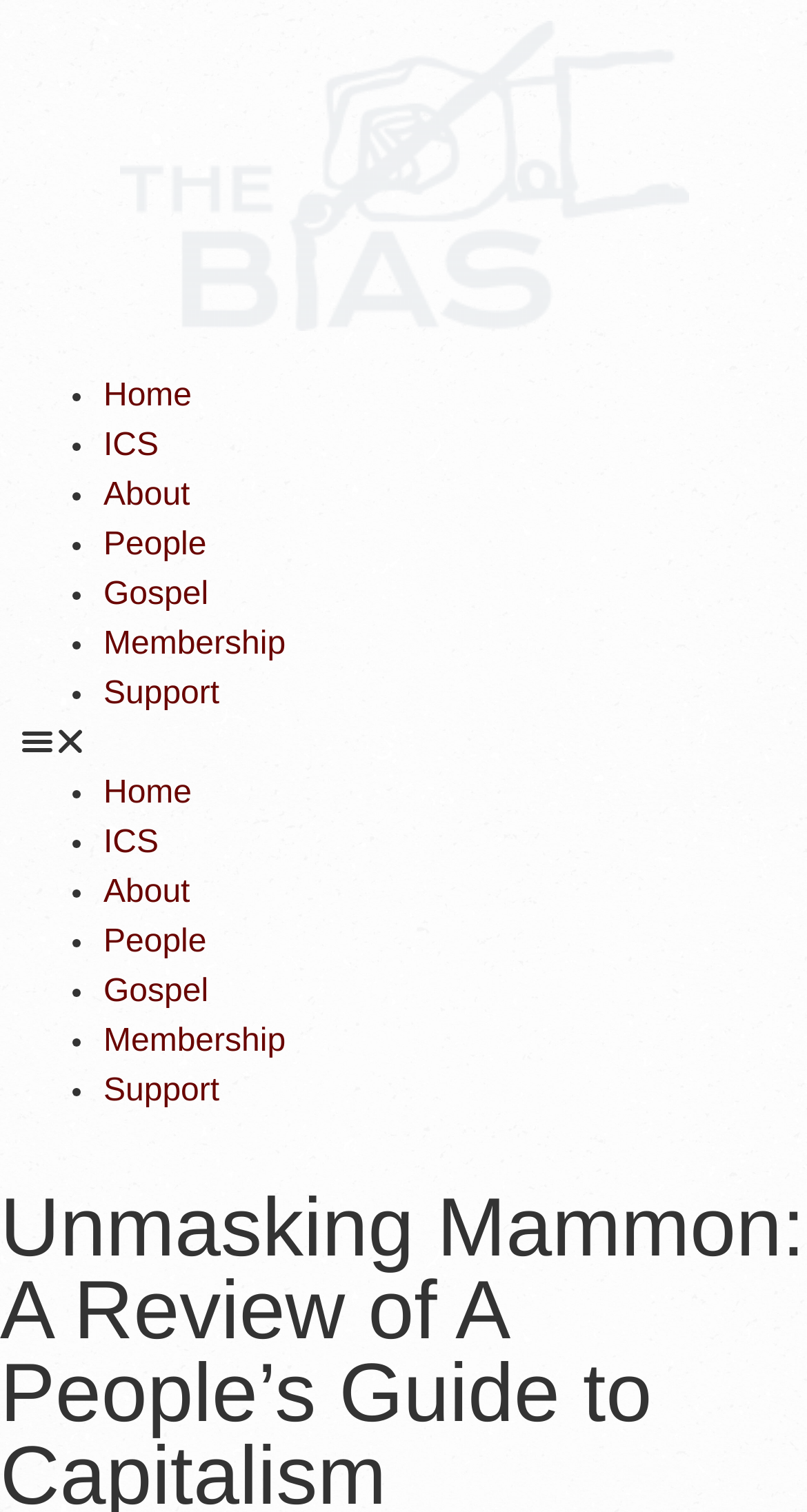Determine the bounding box coordinates for the clickable element to execute this instruction: "Toggle the Menu". Provide the coordinates as four float numbers between 0 and 1, i.e., [left, top, right, bottom].

[0.026, 0.476, 0.974, 0.509]